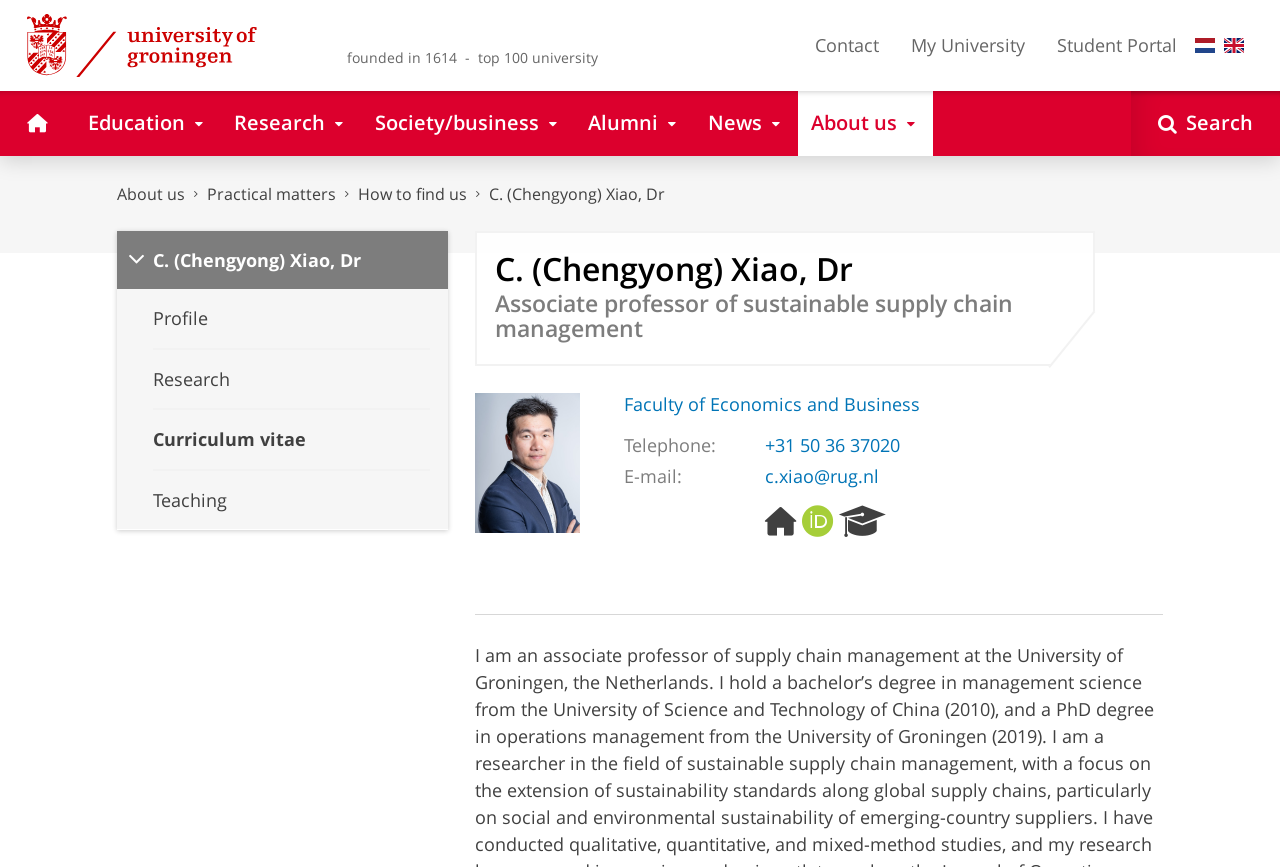Extract the bounding box coordinates for the described element: "C. (Chengyong) Xiao, Dr". The coordinates should be represented as four float numbers between 0 and 1: [left, top, right, bottom].

[0.091, 0.266, 0.35, 0.334]